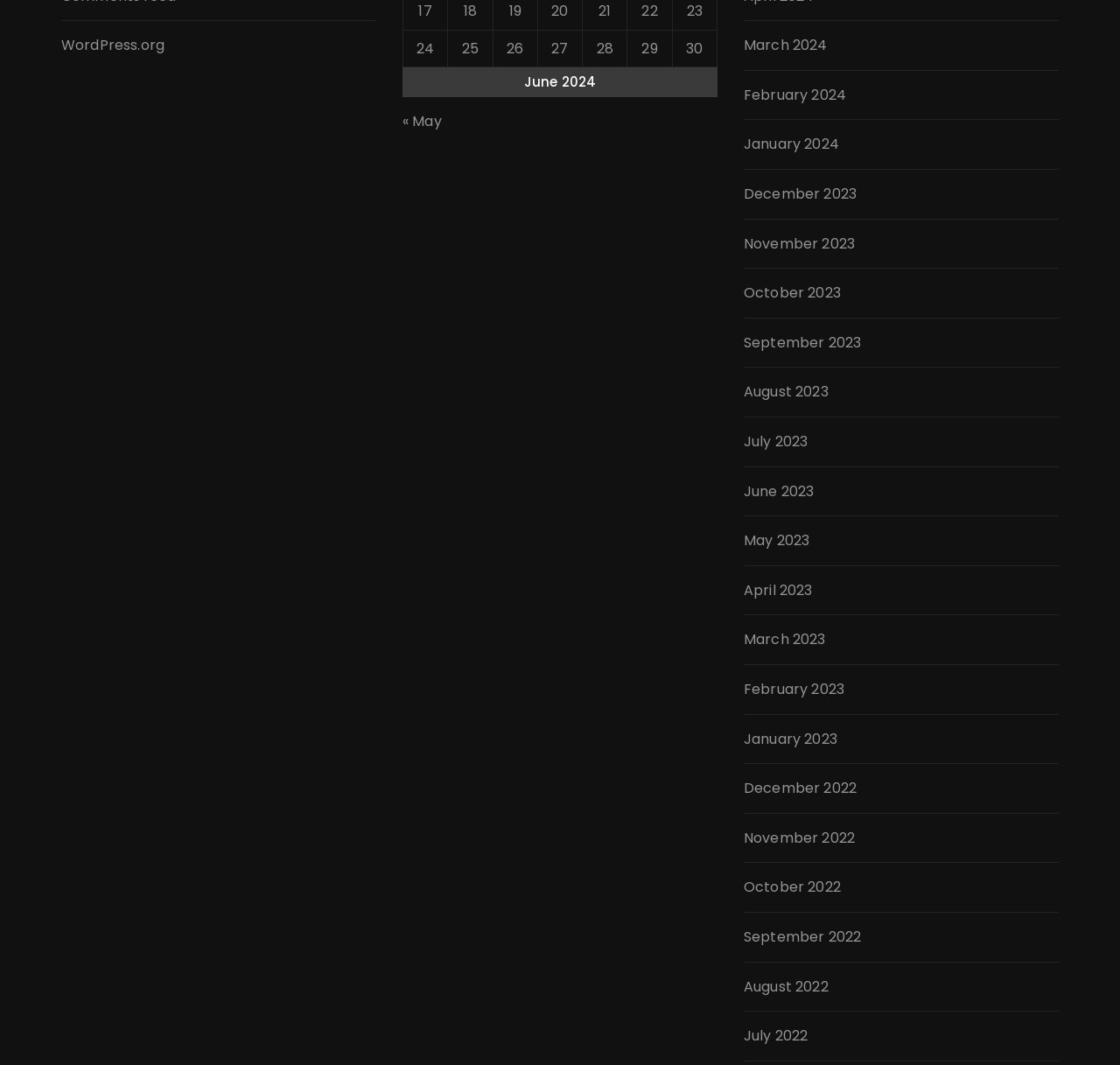Respond with a single word or phrase to the following question: How many grid cells are there in the row?

8